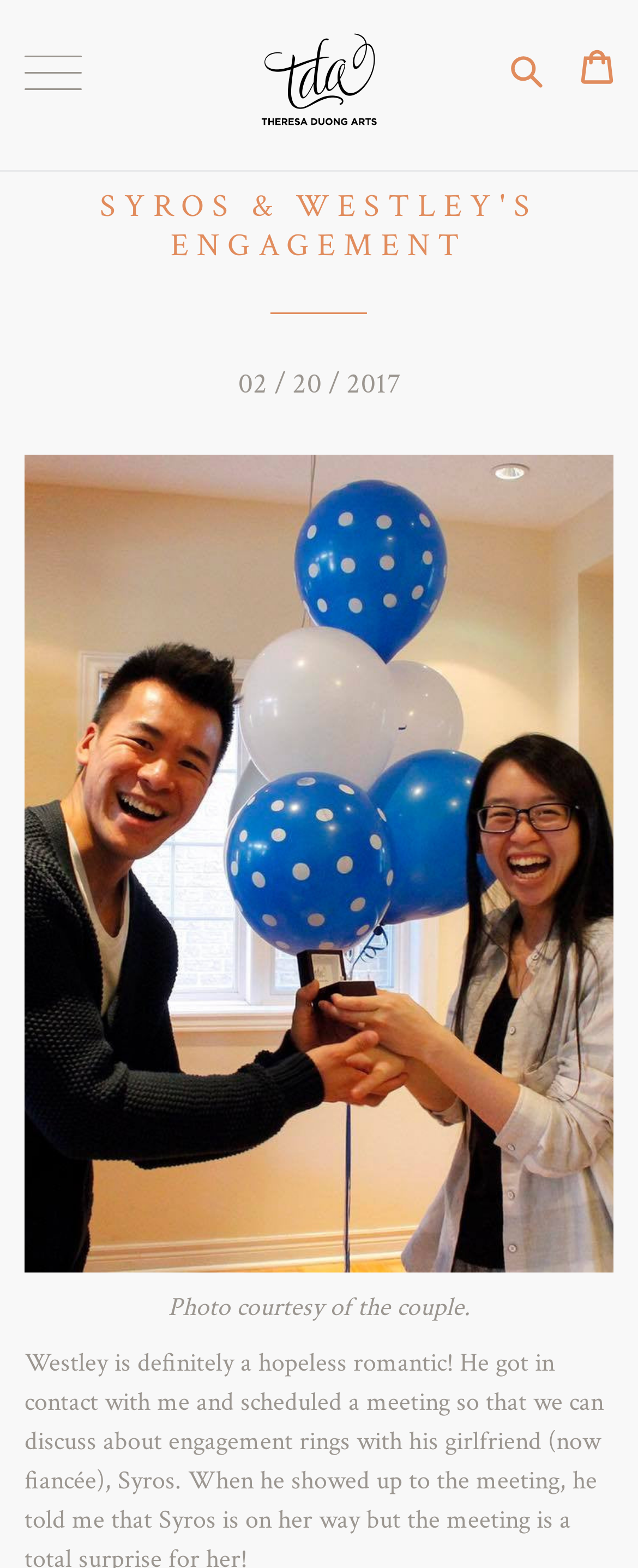What is the name of the author or creator of the webpage?
Using the screenshot, give a one-word or short phrase answer.

Theresa Duong Arts